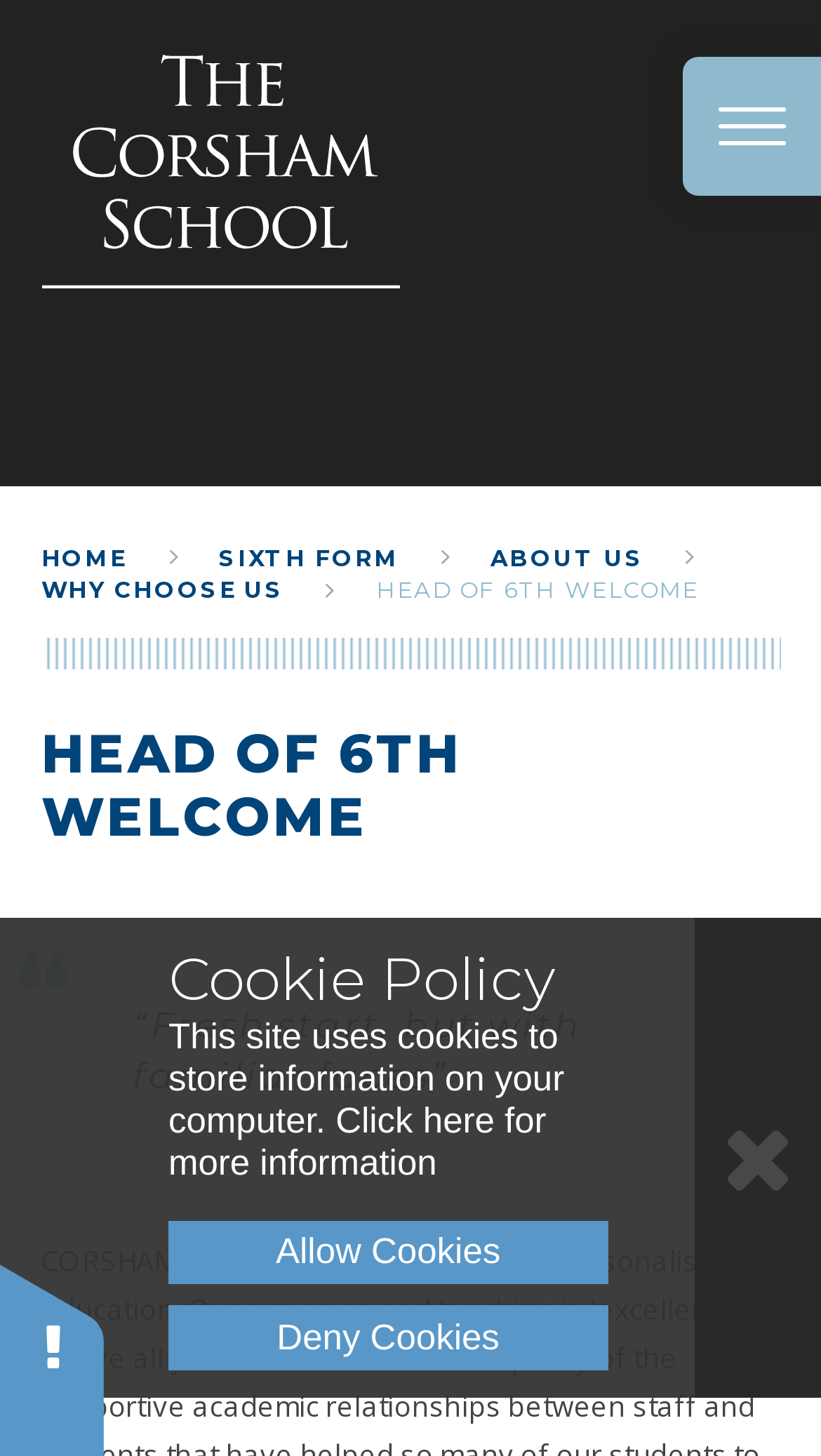What is the name of the school?
Based on the visual, give a brief answer using one word or a short phrase.

The Corsham School